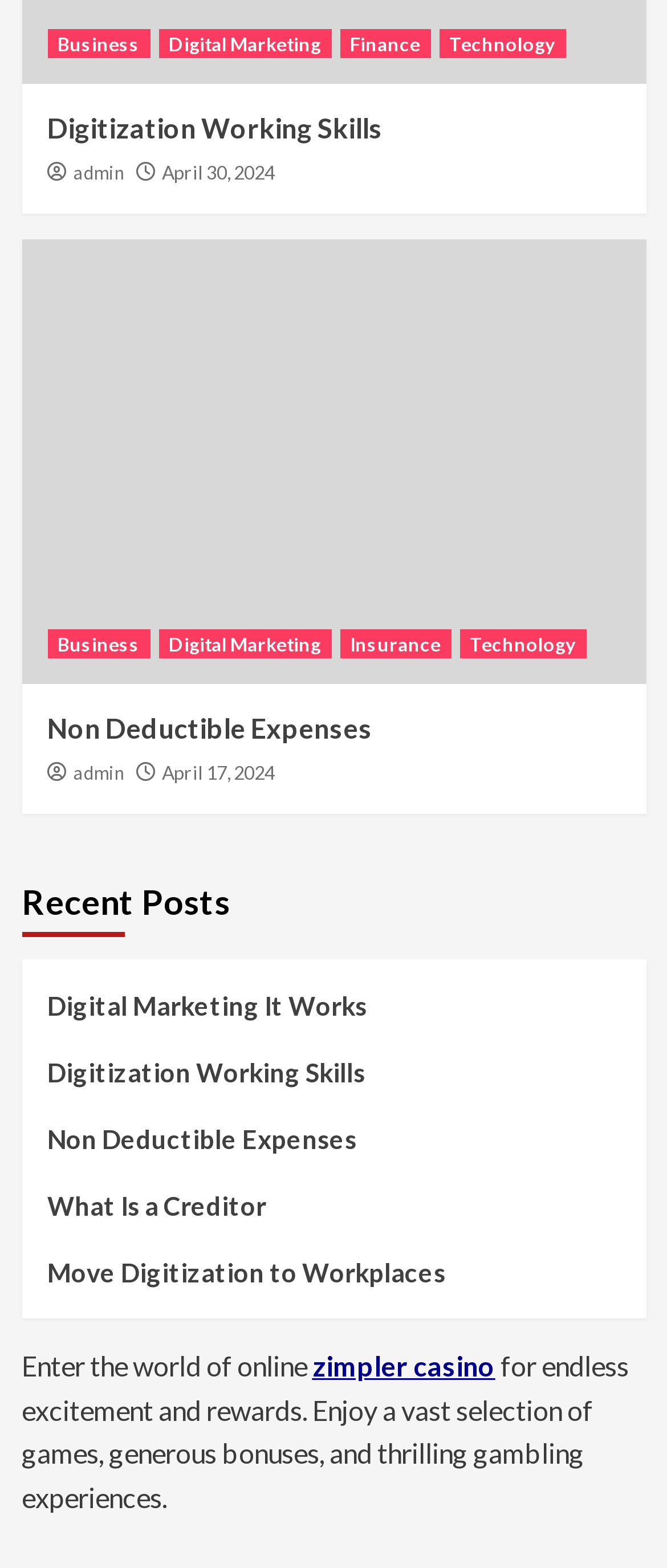Answer the question with a single word or phrase: 
Who is the author of the second article?

admin